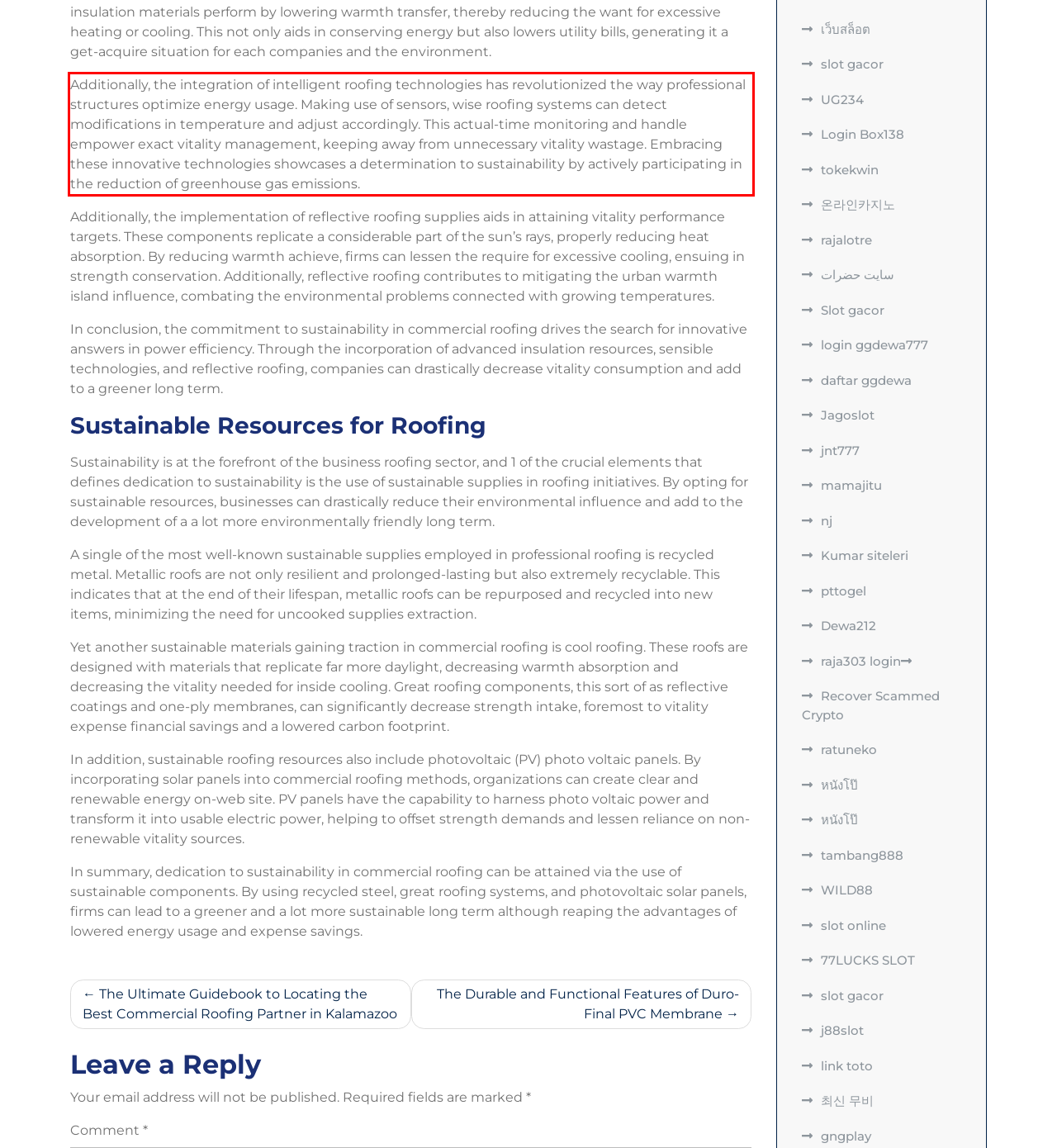Please look at the webpage screenshot and extract the text enclosed by the red bounding box.

Additionally, the integration of intelligent roofing technologies has revolutionized the way professional structures optimize energy usage. Making use of sensors, wise roofing systems can detect modifications in temperature and adjust accordingly. This actual-time monitoring and handle empower exact vitality management, keeping away from unnecessary vitality wastage. Embracing these innovative technologies showcases a determination to sustainability by actively participating in the reduction of greenhouse gas emissions.